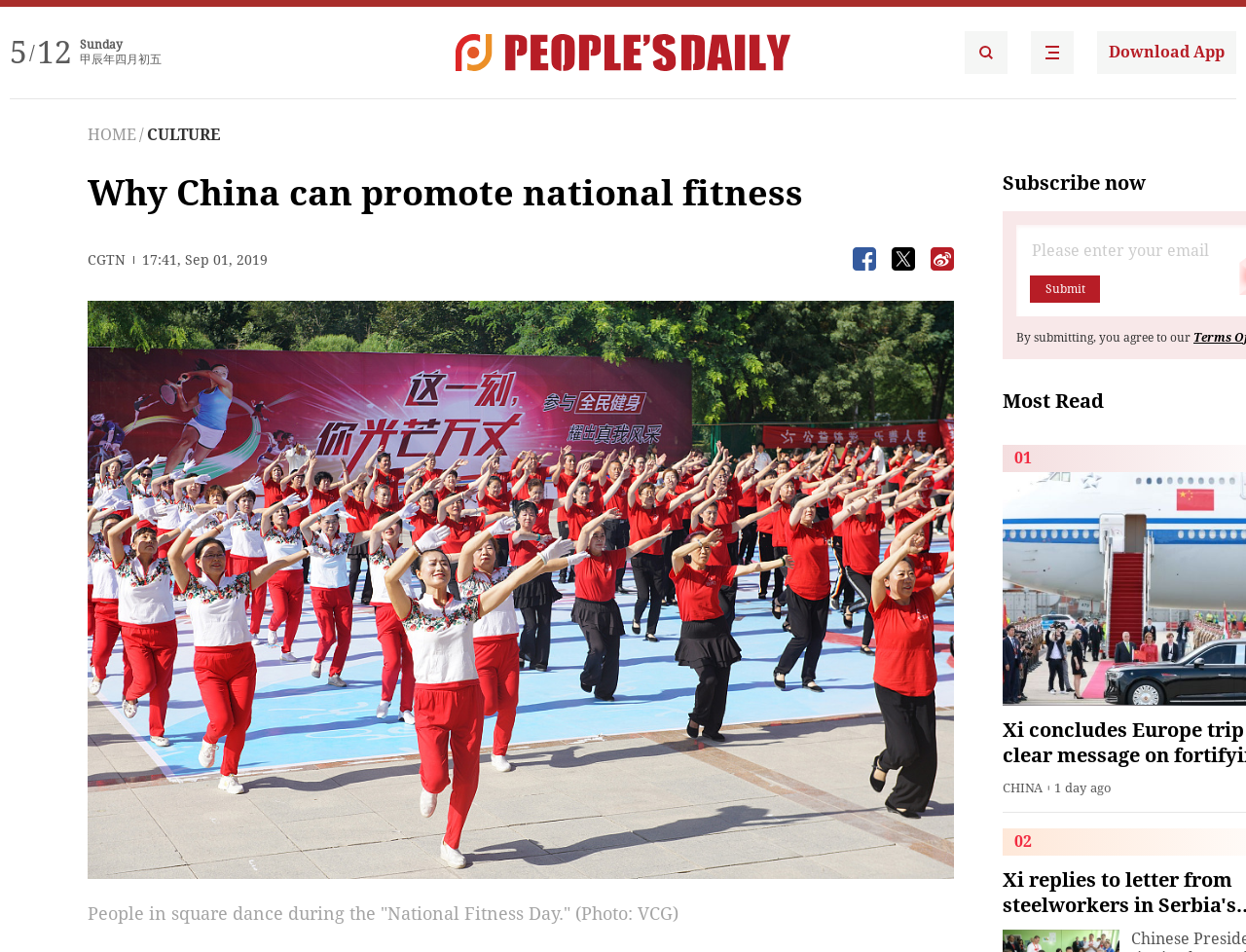Bounding box coordinates should be provided in the format (top-left x, top-left y, bottom-right x, bottom-right y) with all values between 0 and 1. Identify the bounding box for this UI element: HOME

[0.07, 0.132, 0.109, 0.151]